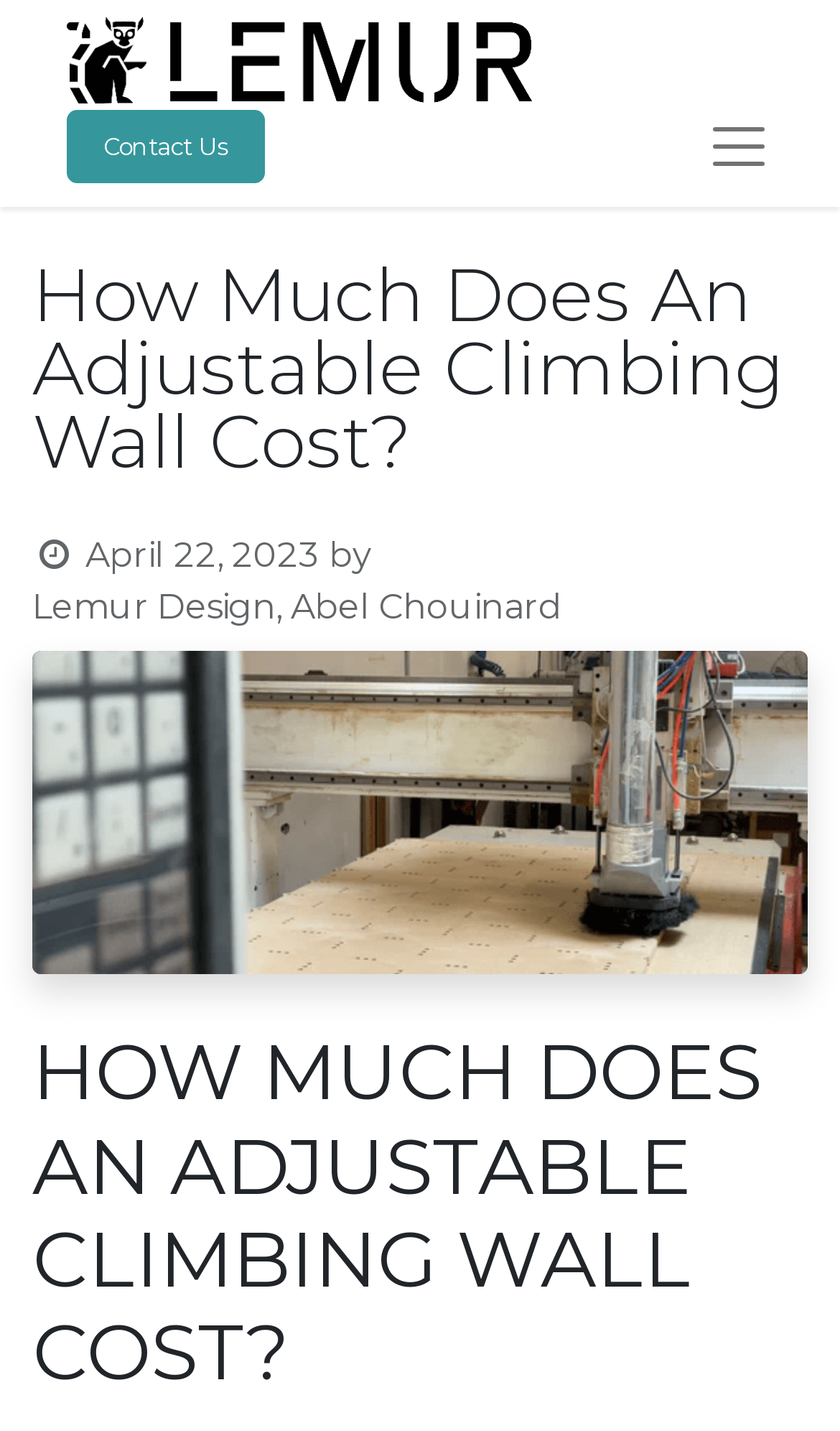Identify the bounding box for the element characterized by the following description: "Contact Us".

[0.079, 0.076, 0.315, 0.128]